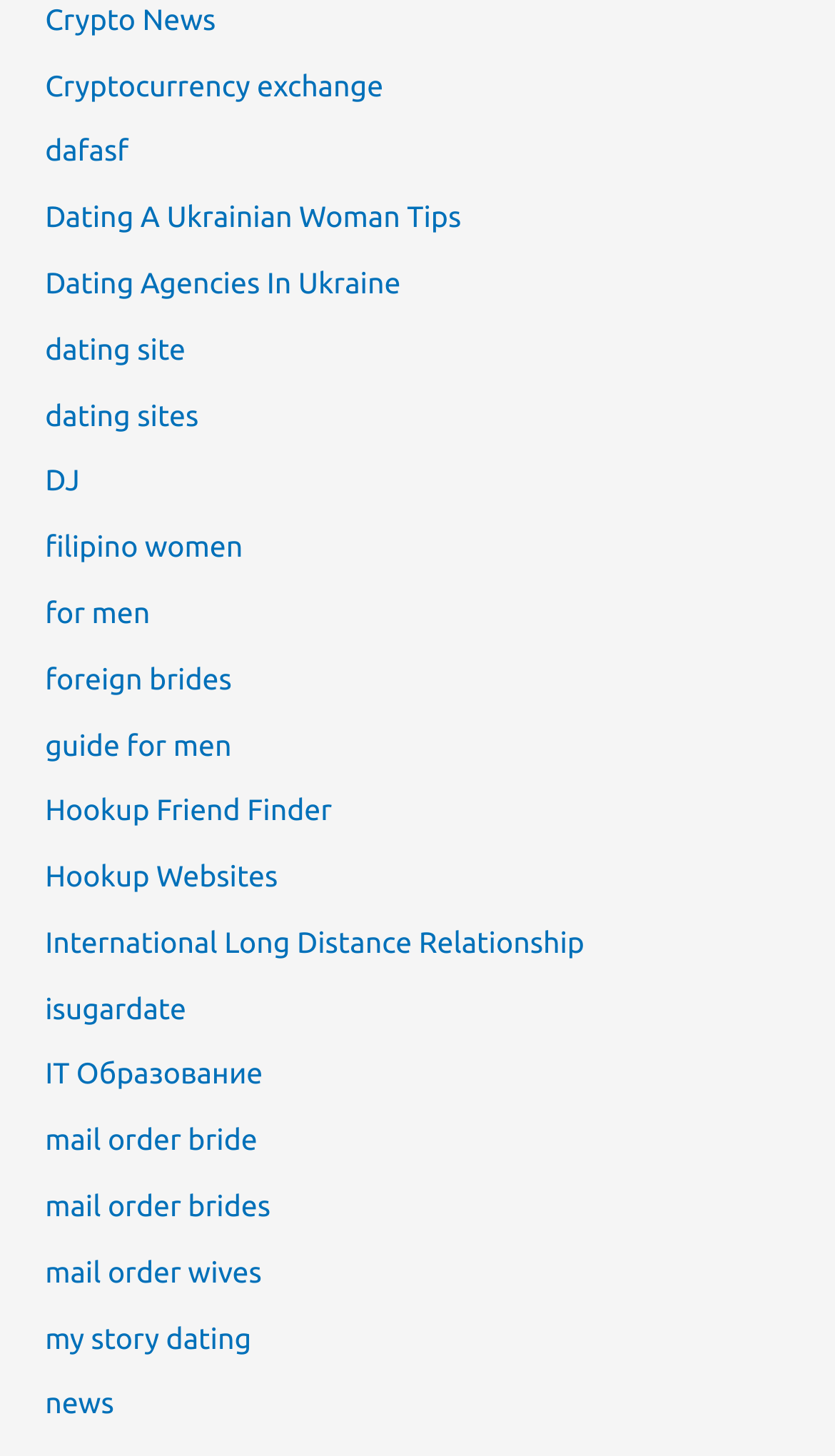Find the bounding box coordinates of the clickable area required to complete the following action: "Explore mail order bride".

[0.054, 0.771, 0.308, 0.794]